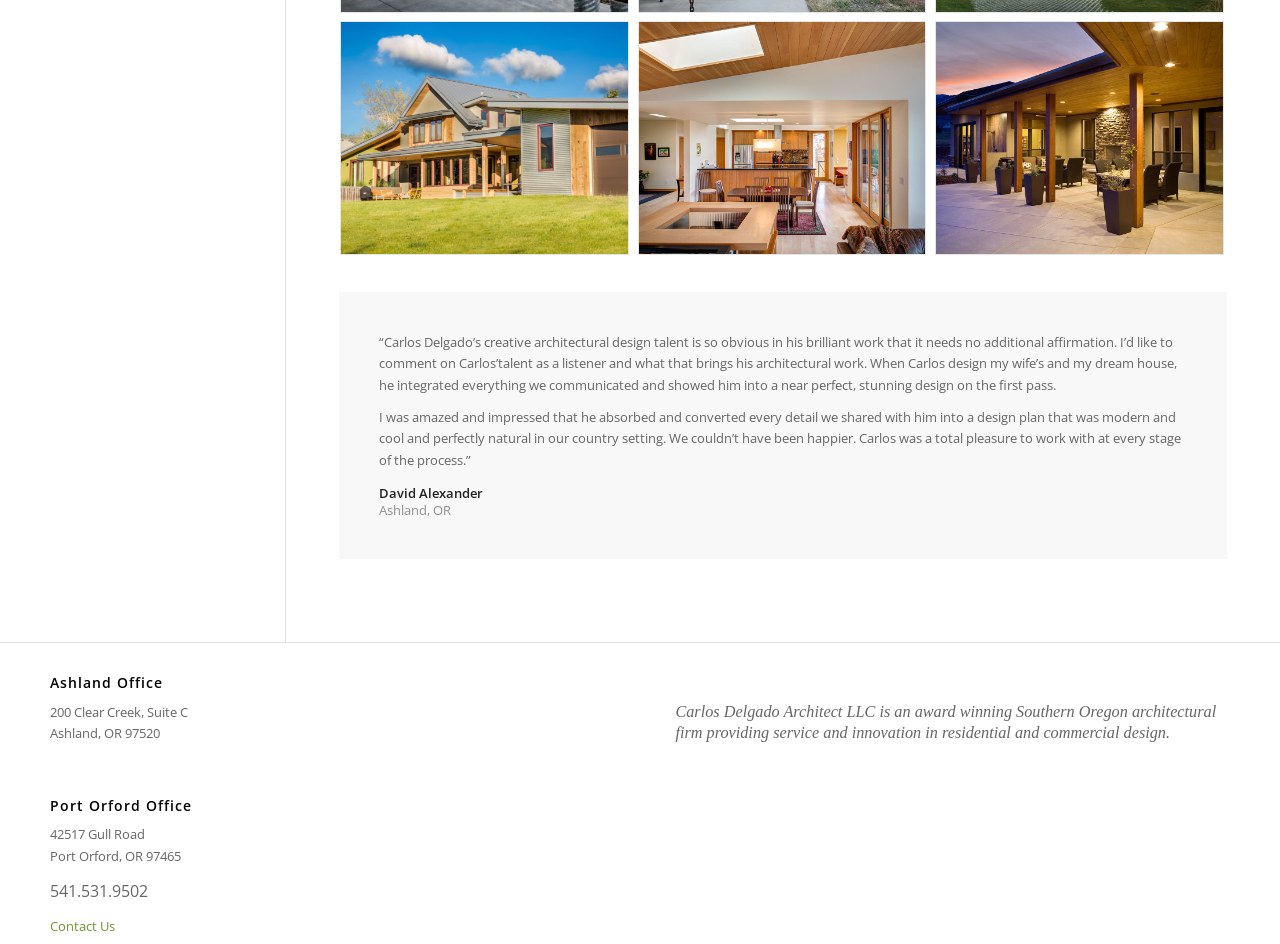From the screenshot, find the bounding box of the UI element matching this description: "Contact Us". Supply the bounding box coordinates in the form [left, top, right, bottom], each a float between 0 and 1.

[0.039, 0.972, 0.09, 0.991]